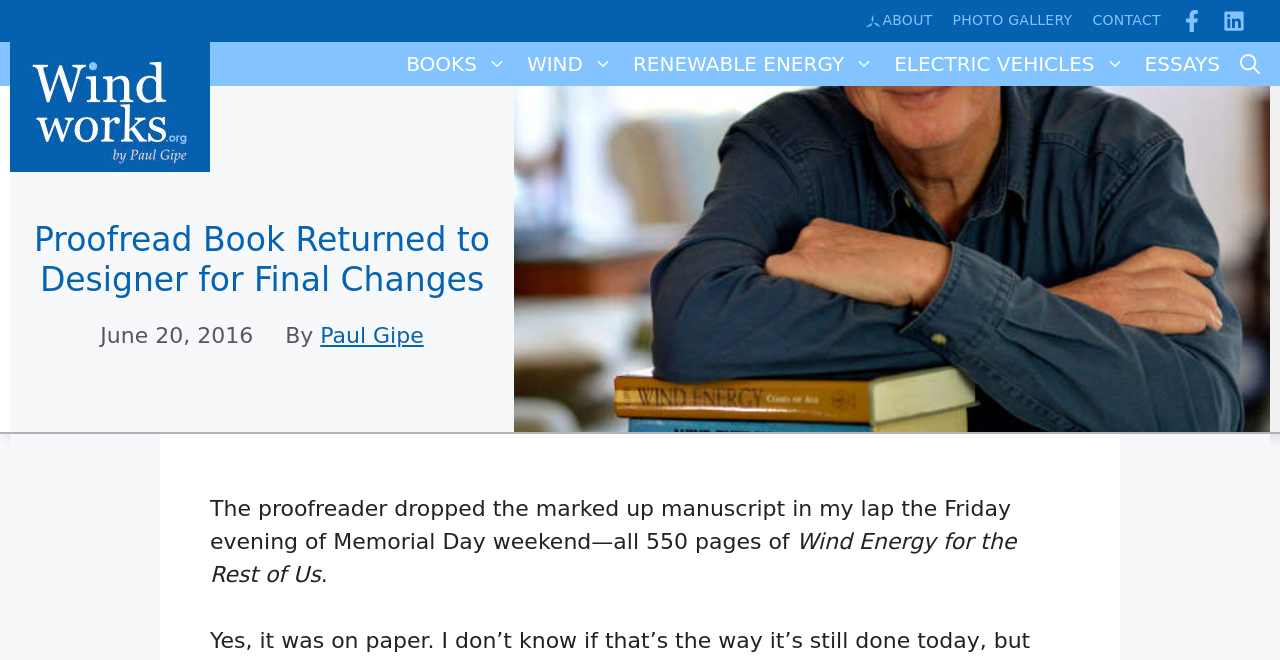Provide a thorough description of the webpage you see.

The webpage is about a book titled "Wind Energy for the Rest of Us" and its author's experience with the proofreading process. At the top of the page, there is a navigation menu with links to "ABOUT", "PHOTO GALLERY", "CONTACT", and other sections. Below the navigation menu, there is a prominent heading that reads "Proofread Book Returned to Designer for Final Changes". 

To the left of the heading, there is an image with the text "WIND WORKS". Below the heading, there is a timestamp indicating the date "June 20, 2016". Next to the timestamp, there is a byline "By Paul Gipe", which is a link to the author's profile. 

The main content of the page is a paragraph written by Paul Gipe, describing how he received the marked-up manuscript of his book on a Friday evening of Memorial Day weekend. The paragraph is divided into three lines, with the title of the book "Wind Energy for the Rest of Us" on the second line. 

On the top-right corner of the page, there are five links: "BOOKS", "WIND", "RENEWABLE ENERGY", "ELECTRIC VEHICLES", and "ESSAYS", which are part of the primary navigation menu. There is also a search bar link at the far right of the navigation menu.